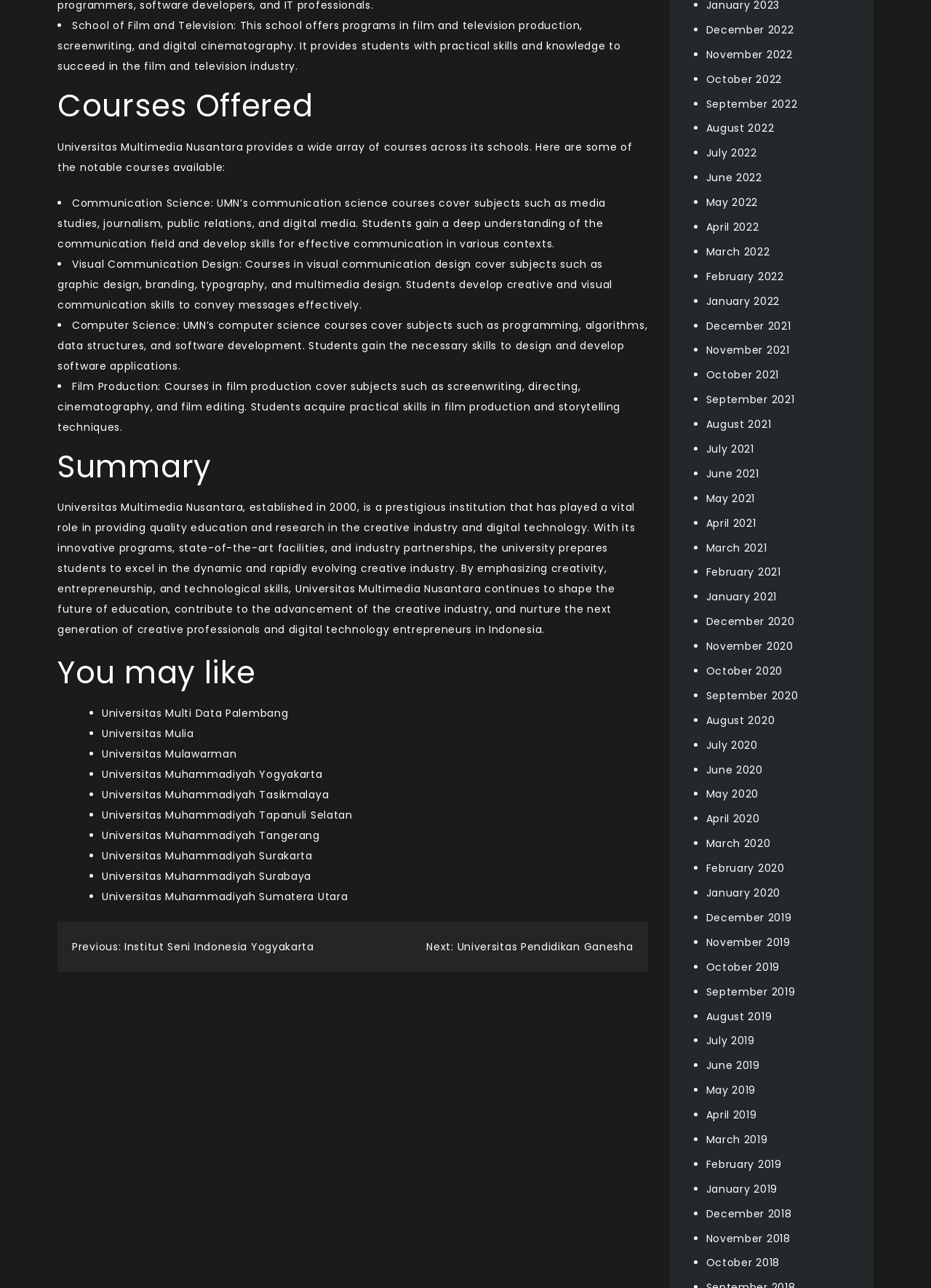For the given element description March 2022, determine the bounding box coordinates of the UI element. The coordinates should follow the format (top-left x, top-left y, bottom-right x, bottom-right y) and be within the range of 0 to 1.

[0.758, 0.19, 0.827, 0.201]